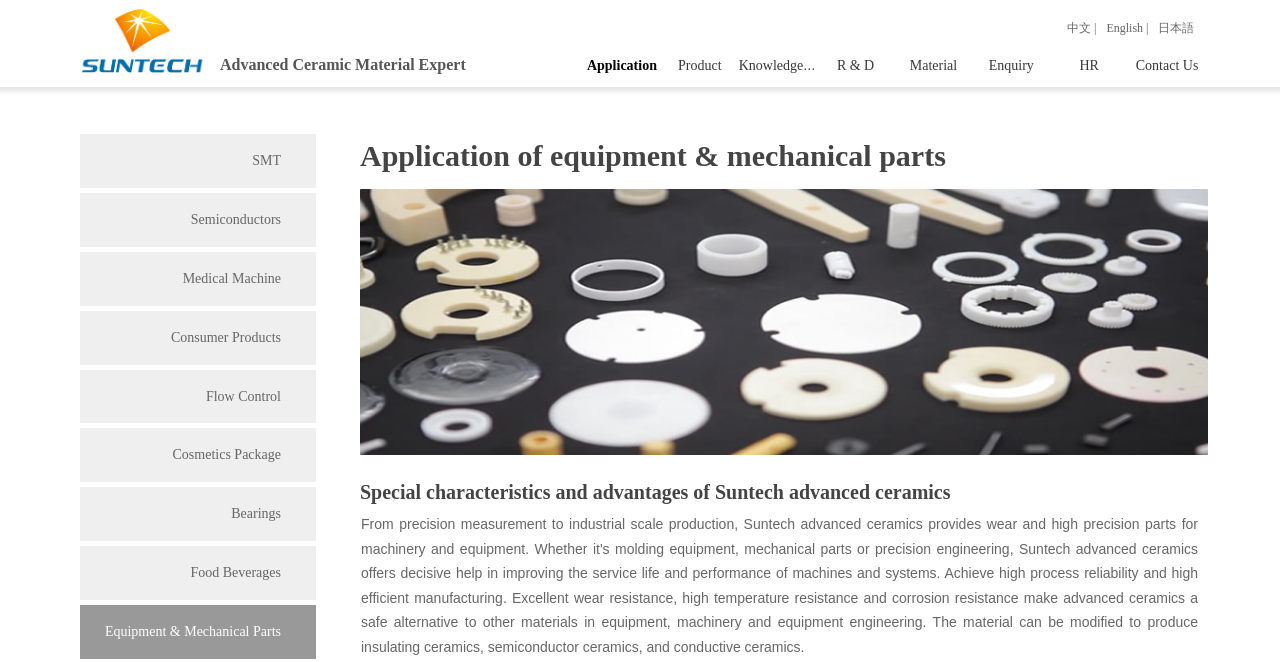Answer the following query concisely with a single word or phrase:
What is the image below the title?

机械设备零件